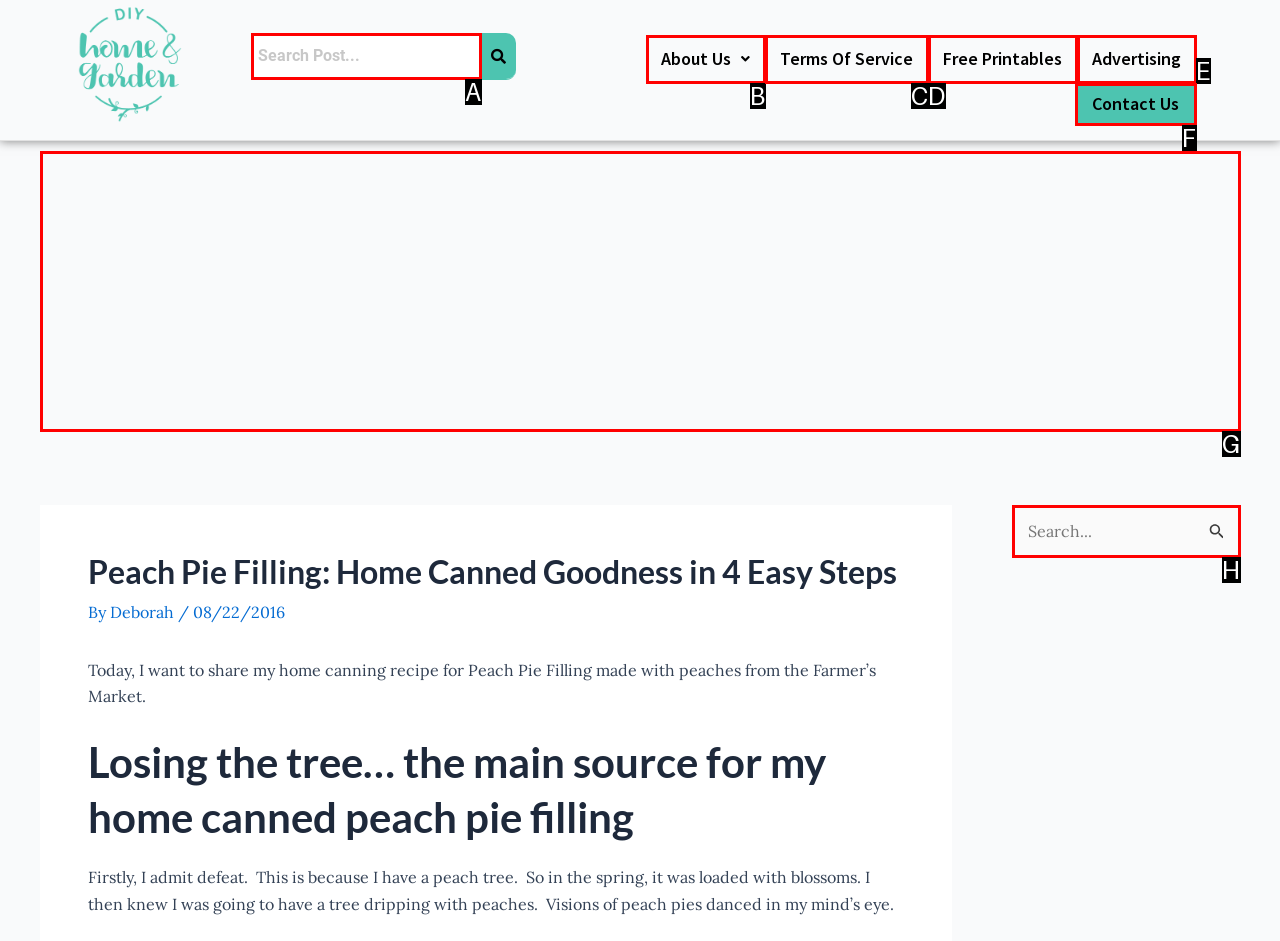Match the following description to the correct HTML element: name="s" placeholder="Search Post..." title="Search" Indicate your choice by providing the letter.

A